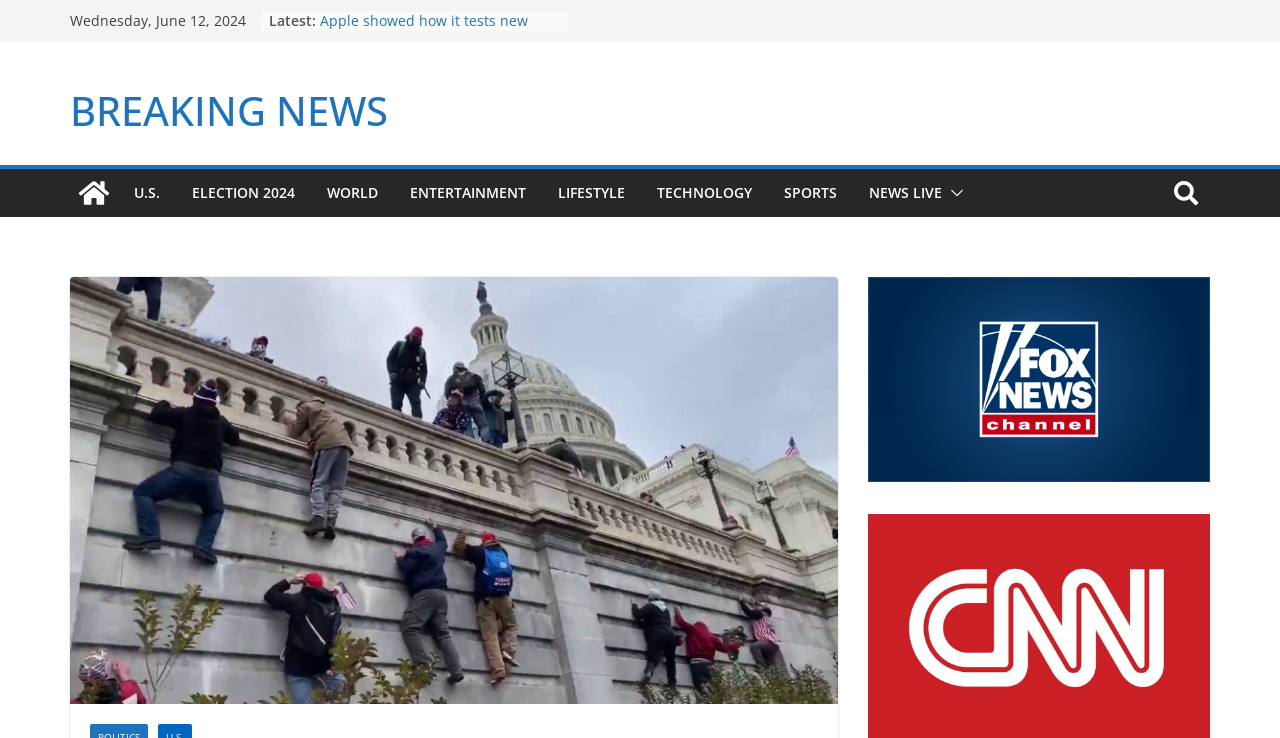Identify the bounding box coordinates for the UI element described as follows: "Election 2024". Ensure the coordinates are four float numbers between 0 and 1, formatted as [left, top, right, bottom].

[0.15, 0.243, 0.23, 0.281]